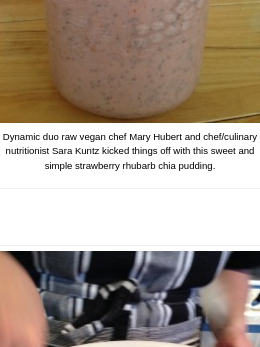From the image, can you give a detailed response to the question below:
What is the texture of the pudding?

The caption describes the pudding as having an 'inviting texture', which suggests that it has a appealing and attractive consistency.